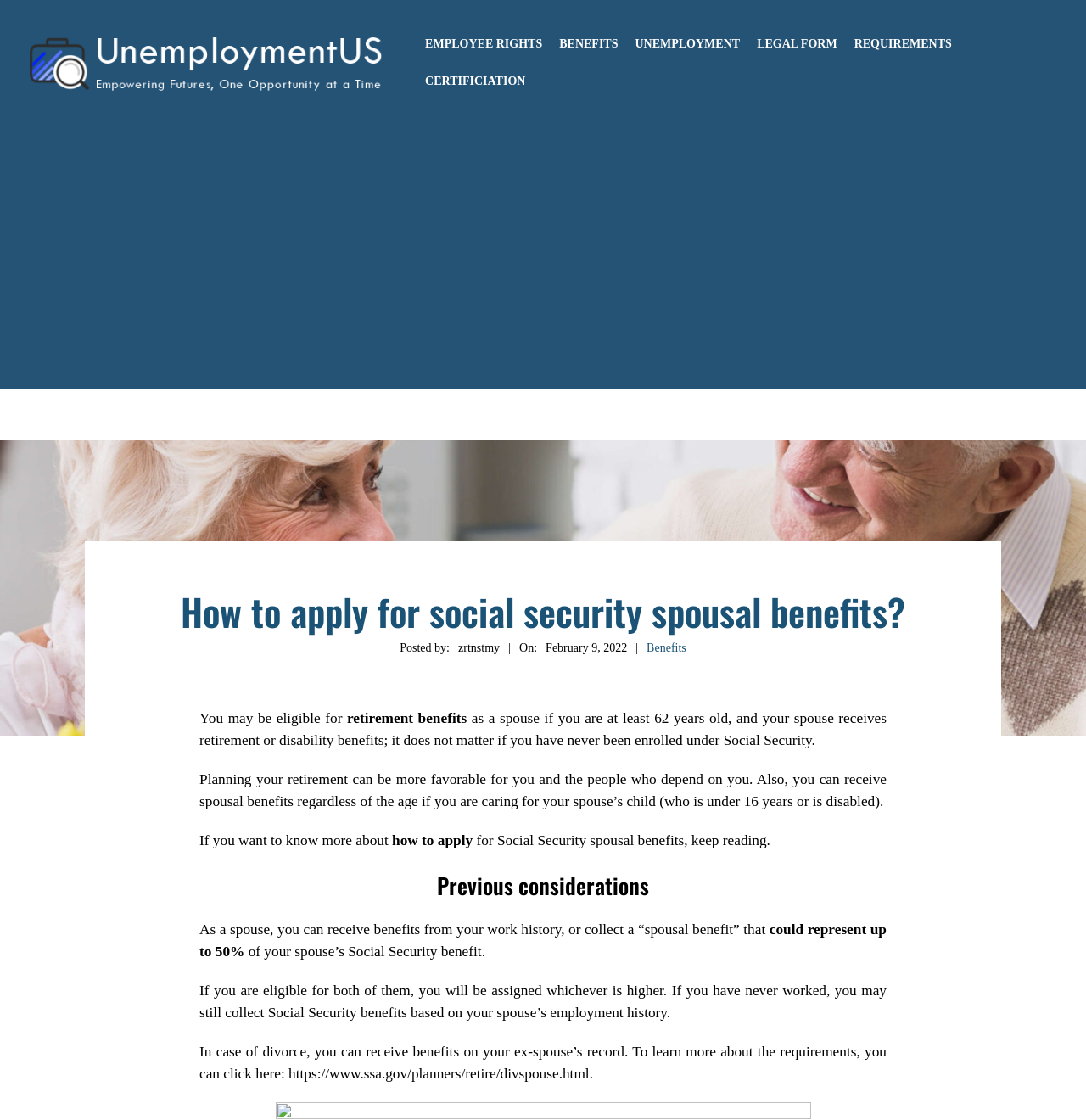Please provide a detailed answer to the question below by examining the image:
What is the minimum age to apply for social security spousal benefits?

According to the webpage, it is mentioned that 'you may be eligible for retirement benefits as a spouse if you are at least 62 years old, and your spouse receives retirement or disability benefits; it does not matter if you have never been enrolled under Social Security.' This implies that the minimum age to apply for social security spousal benefits is 62 years old.